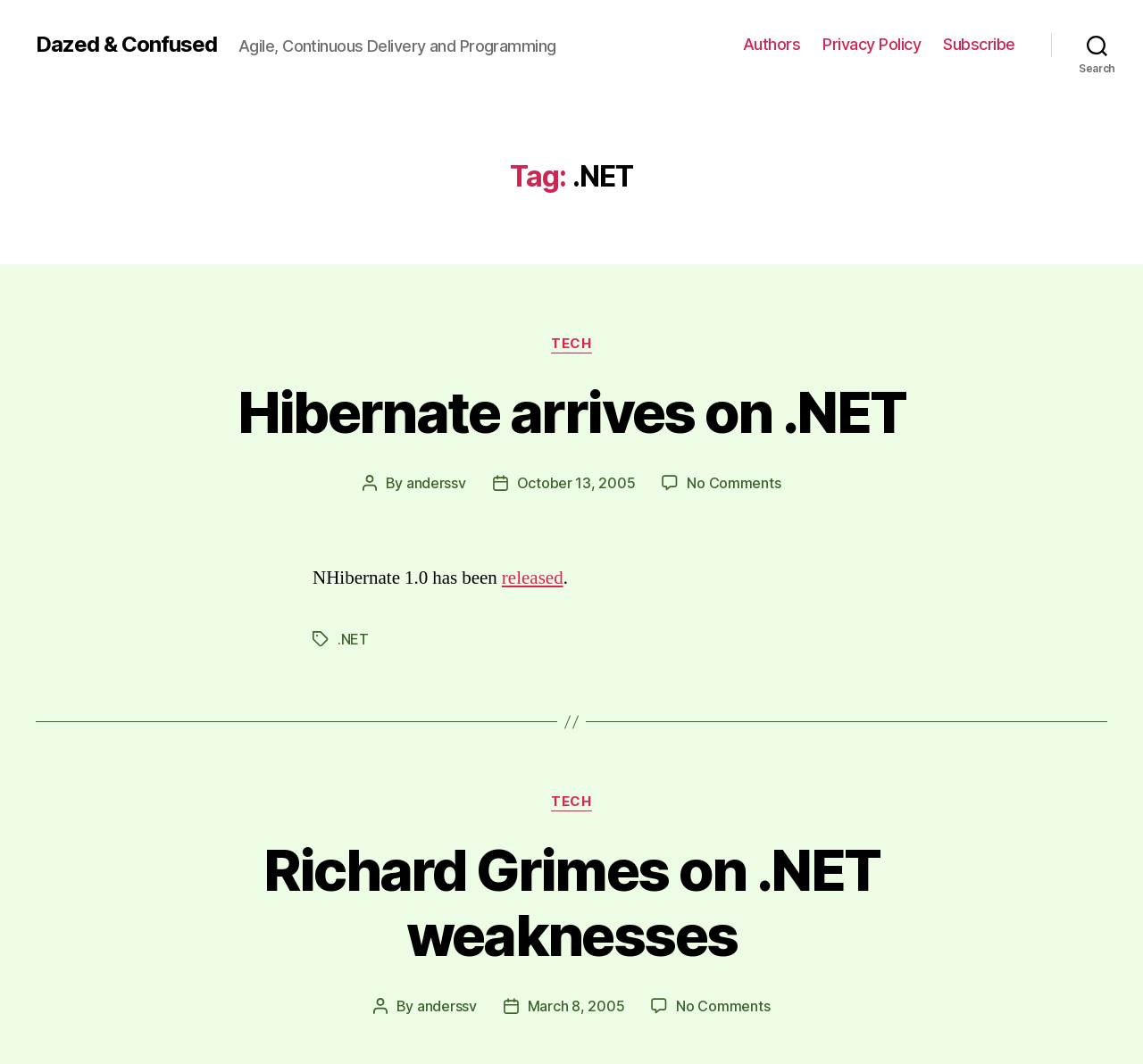What is the category of the post 'Hibernate arrives on .NET'?
Using the visual information, reply with a single word or short phrase.

TECH